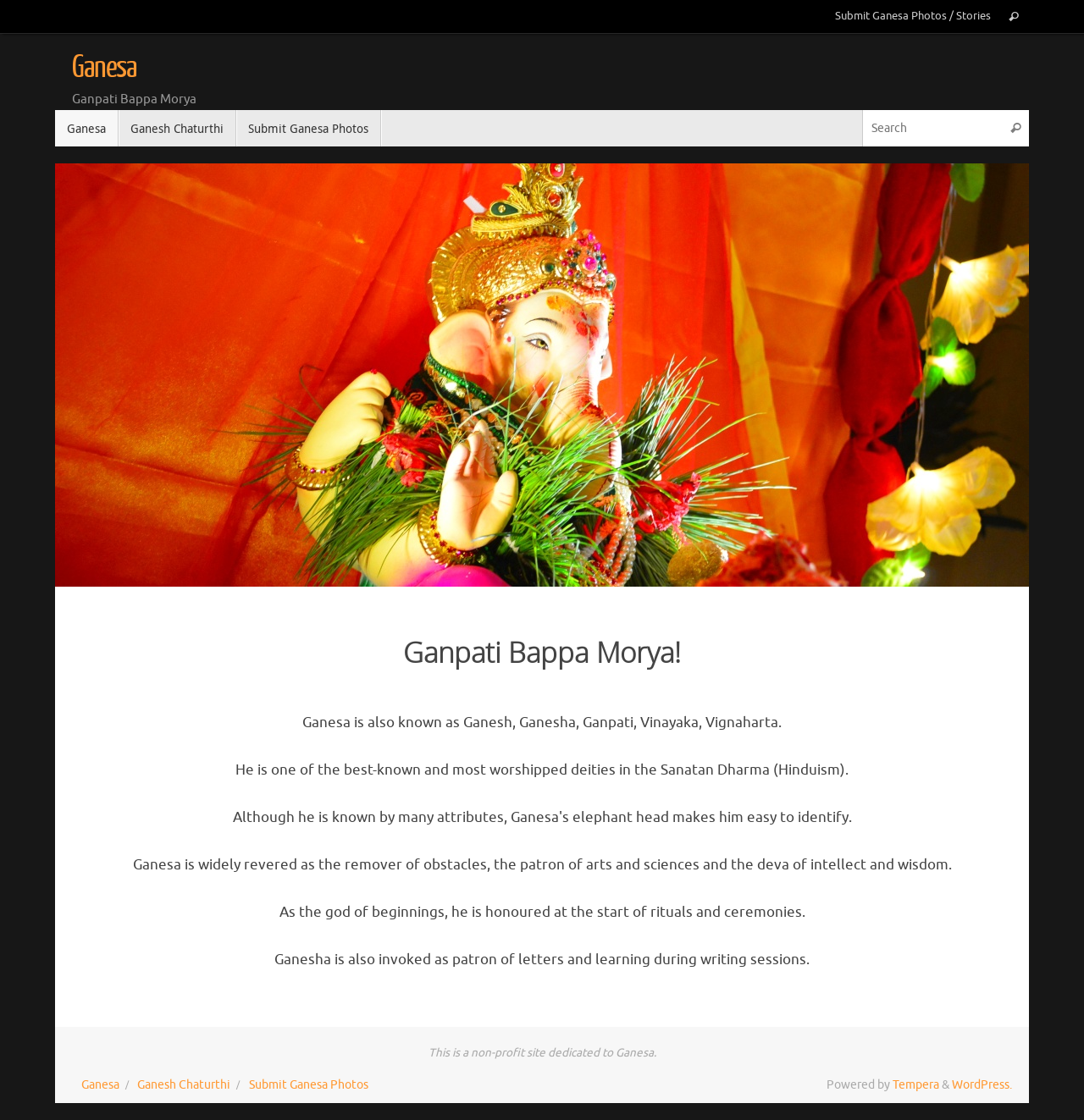Give a concise answer using one word or a phrase to the following question:
What is Ganesa revered as?

Remover of obstacles